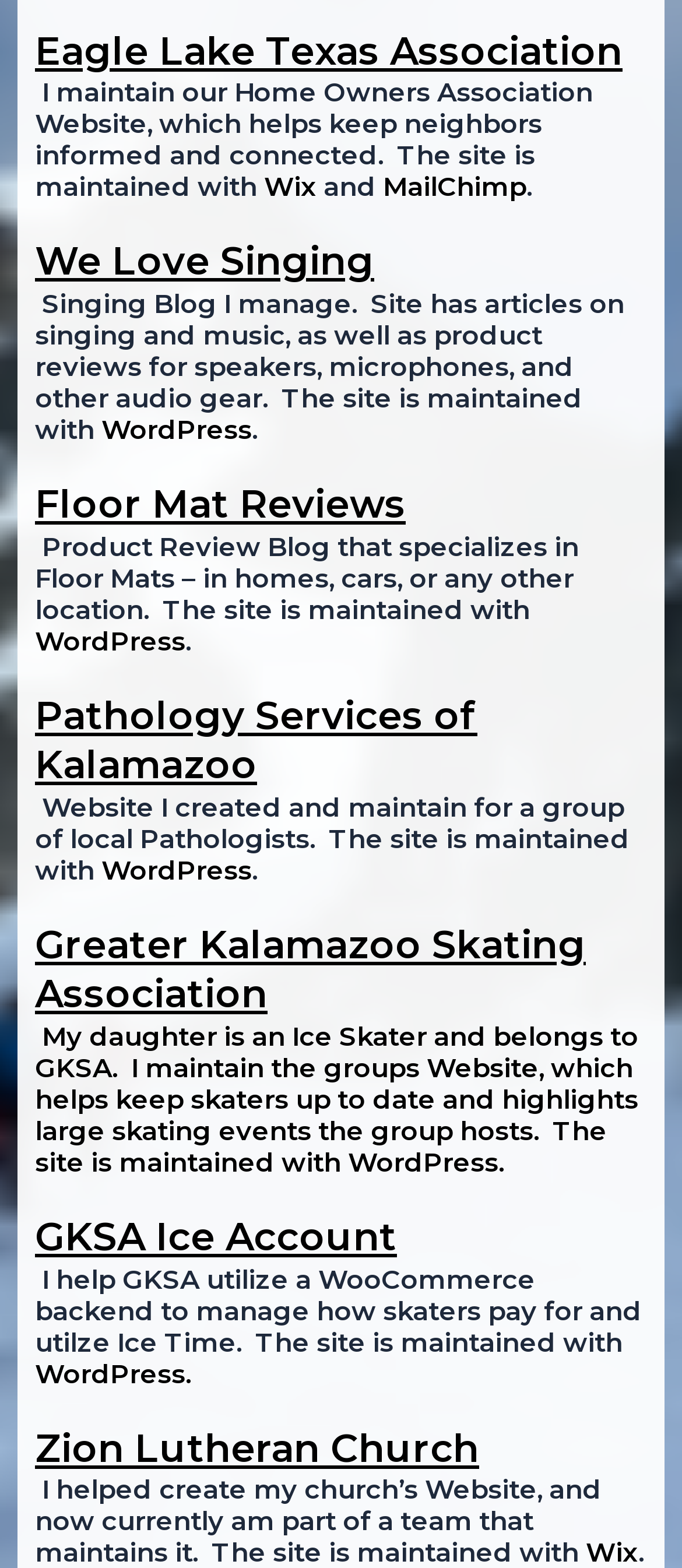Determine the bounding box for the UI element as described: "Wix". The coordinates should be represented as four float numbers between 0 and 1, formatted as [left, top, right, bottom].

[0.387, 0.109, 0.464, 0.13]